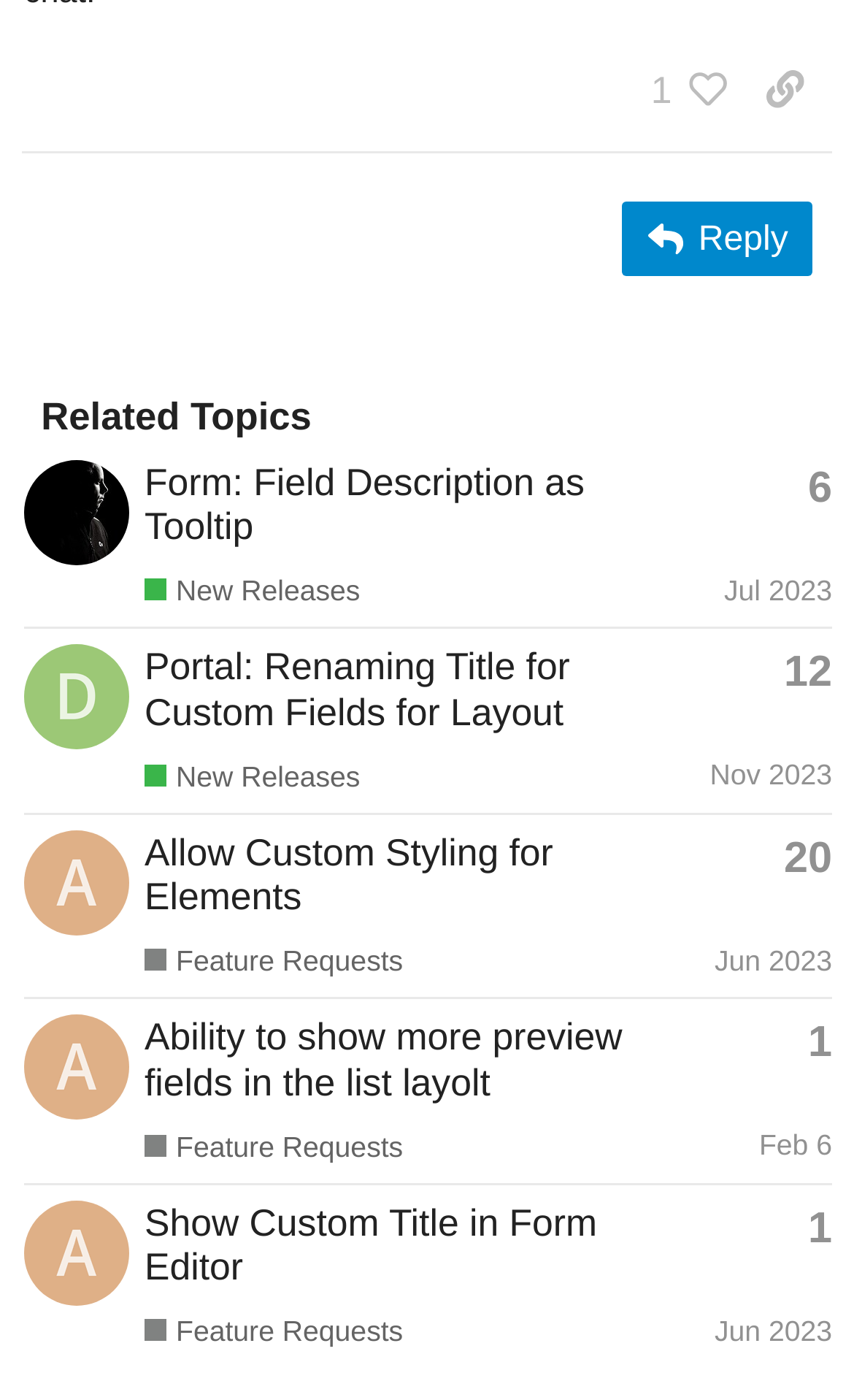Who is the latest poster of the first topic?
Please answer the question with as much detail and depth as you can.

I looked at the first row in the table under the 'Related Topics' heading, and the link 'Albie_on_tour's profile, latest poster' indicates that Albie_on_tour is the latest poster of the first topic.